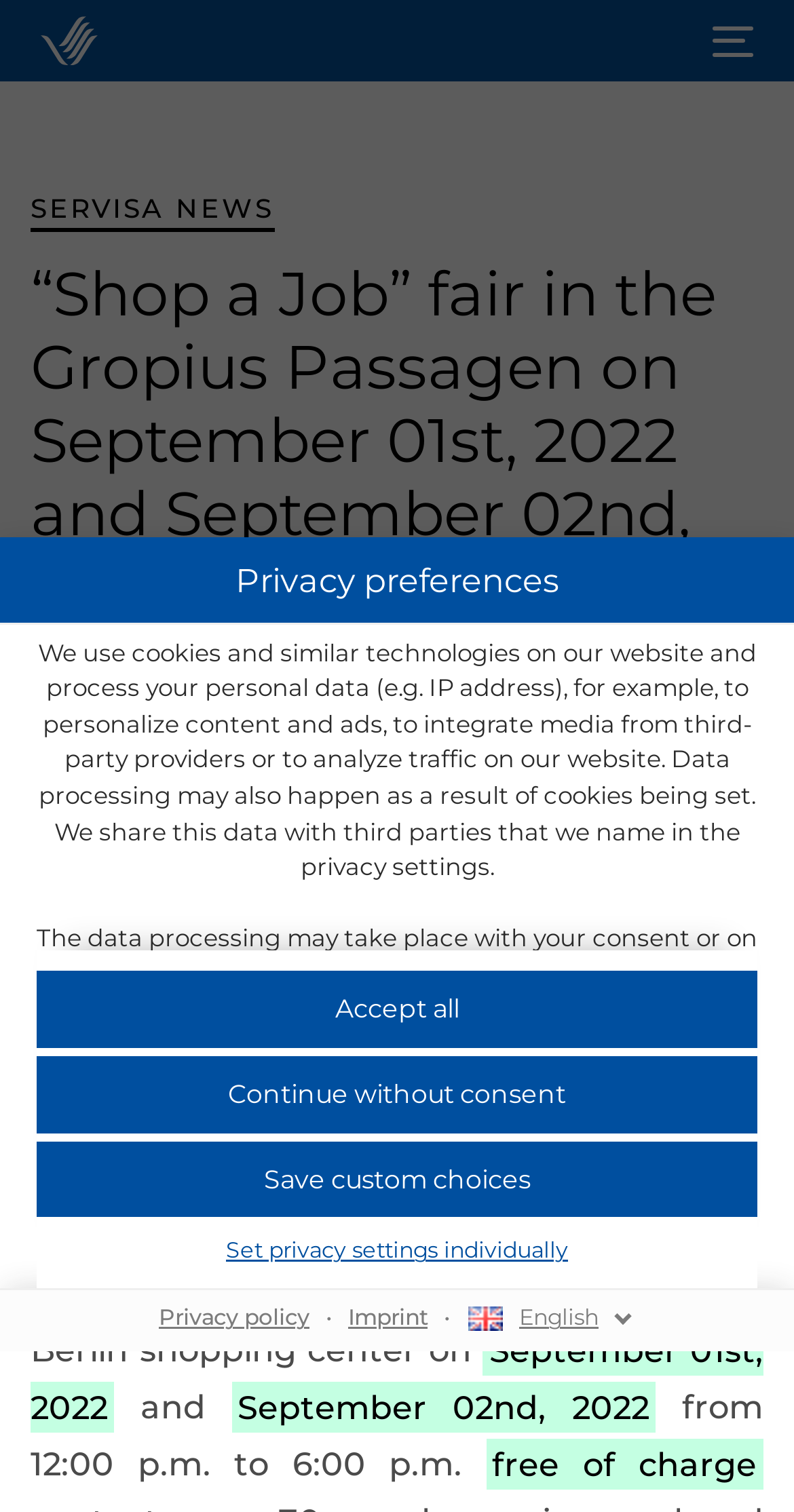What is the minimum age requirement for consenting to certain services?
Look at the screenshot and provide an in-depth answer.

According to the webpage, users under 16 years old are not permitted to consent to certain services, and are advised to ask their parents or guardians to agree to the service with them.